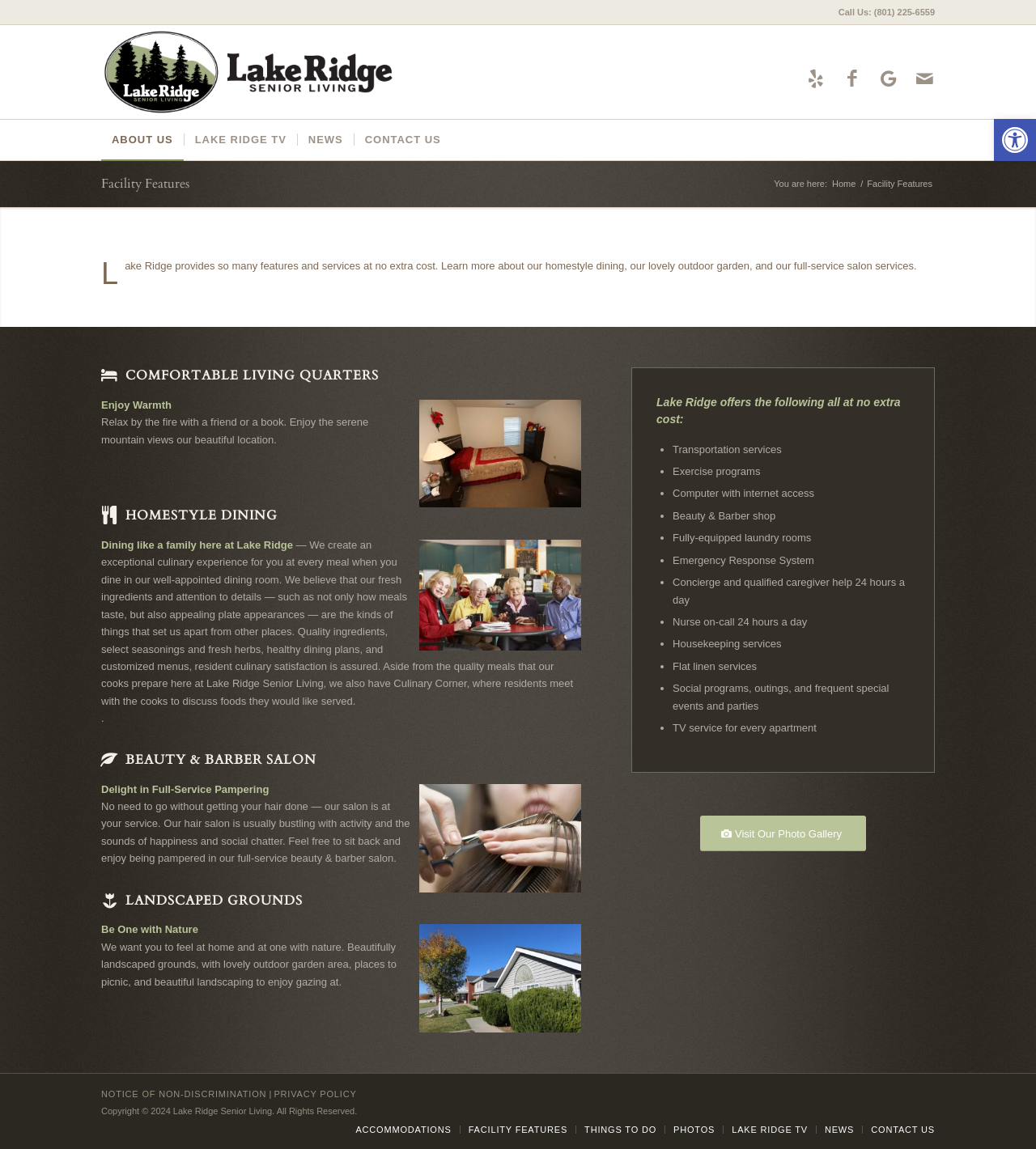What is the phone number to call the facility?
Please give a detailed and elaborate answer to the question based on the image.

I found the phone number by looking at the menu item 'Call Us: (801) 225-6559' which is located in the top menu bar.